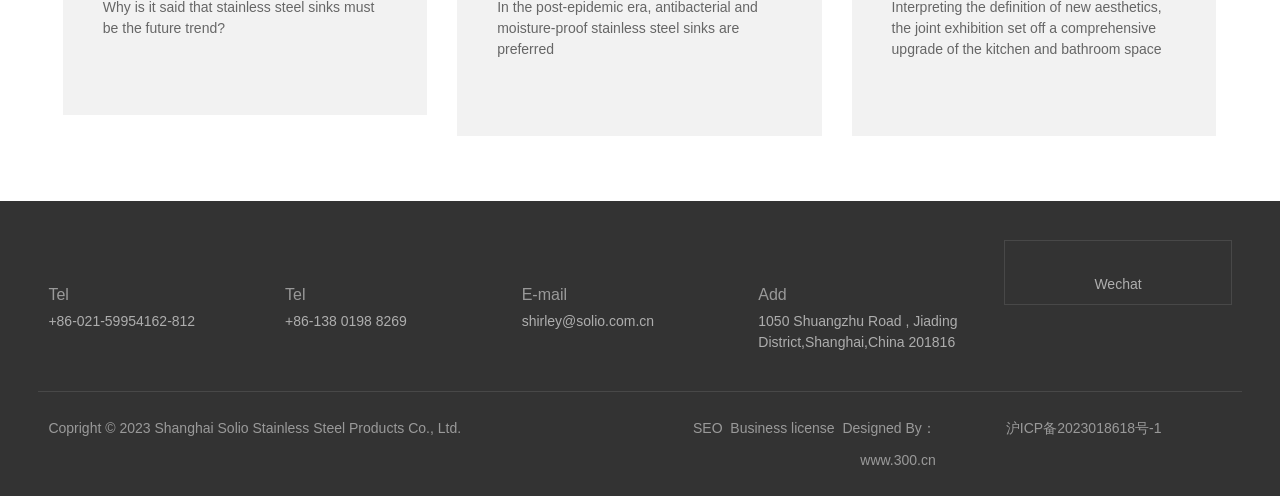Specify the bounding box coordinates of the region I need to click to perform the following instruction: "Visit the website www.300.cn". The coordinates must be four float numbers in the range of 0 to 1, i.e., [left, top, right, bottom].

[0.672, 0.912, 0.731, 0.944]